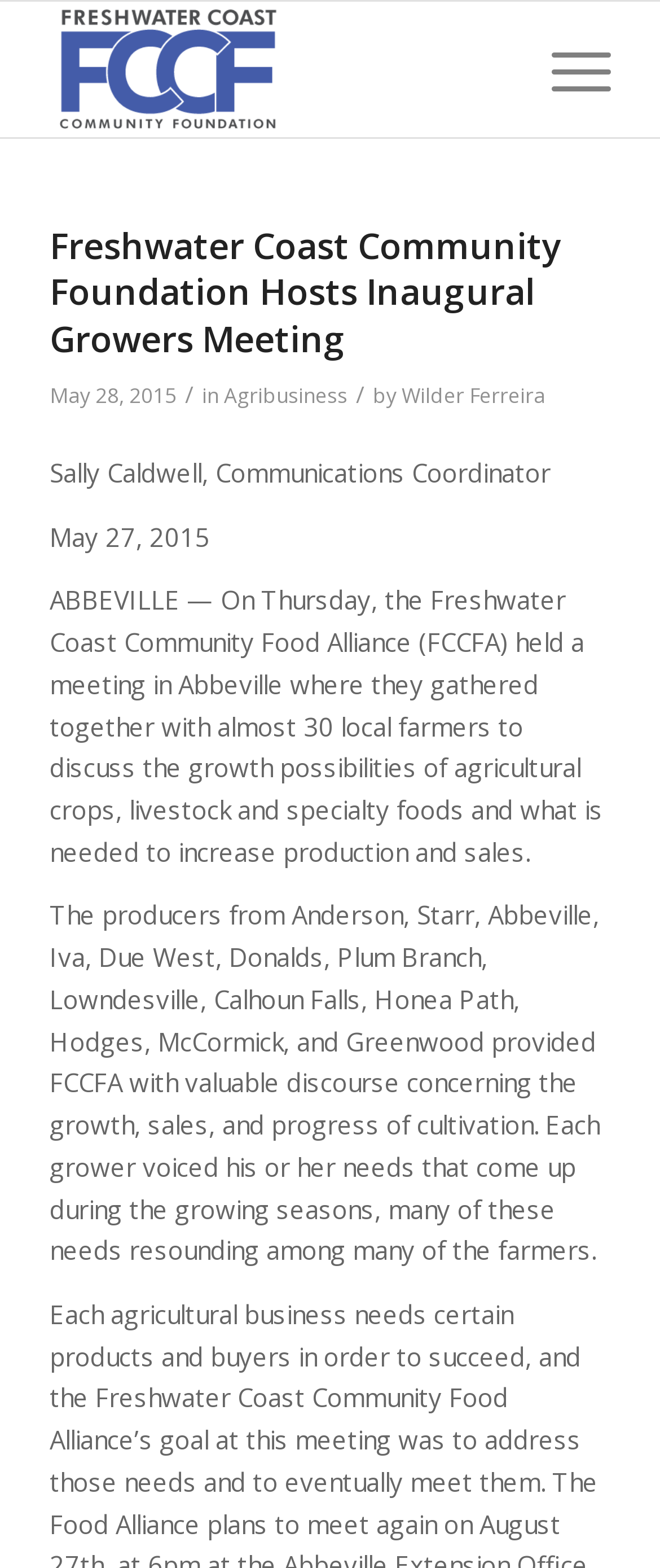Based on what you see in the screenshot, provide a thorough answer to this question: What is the topic of discussion at the meeting?

I inferred the answer by reading the static text '...discuss the growth possibilities of agricultural crops, livestock and specialty foods and what is needed to increase production and sales.' which describes the topic of discussion at the meeting.